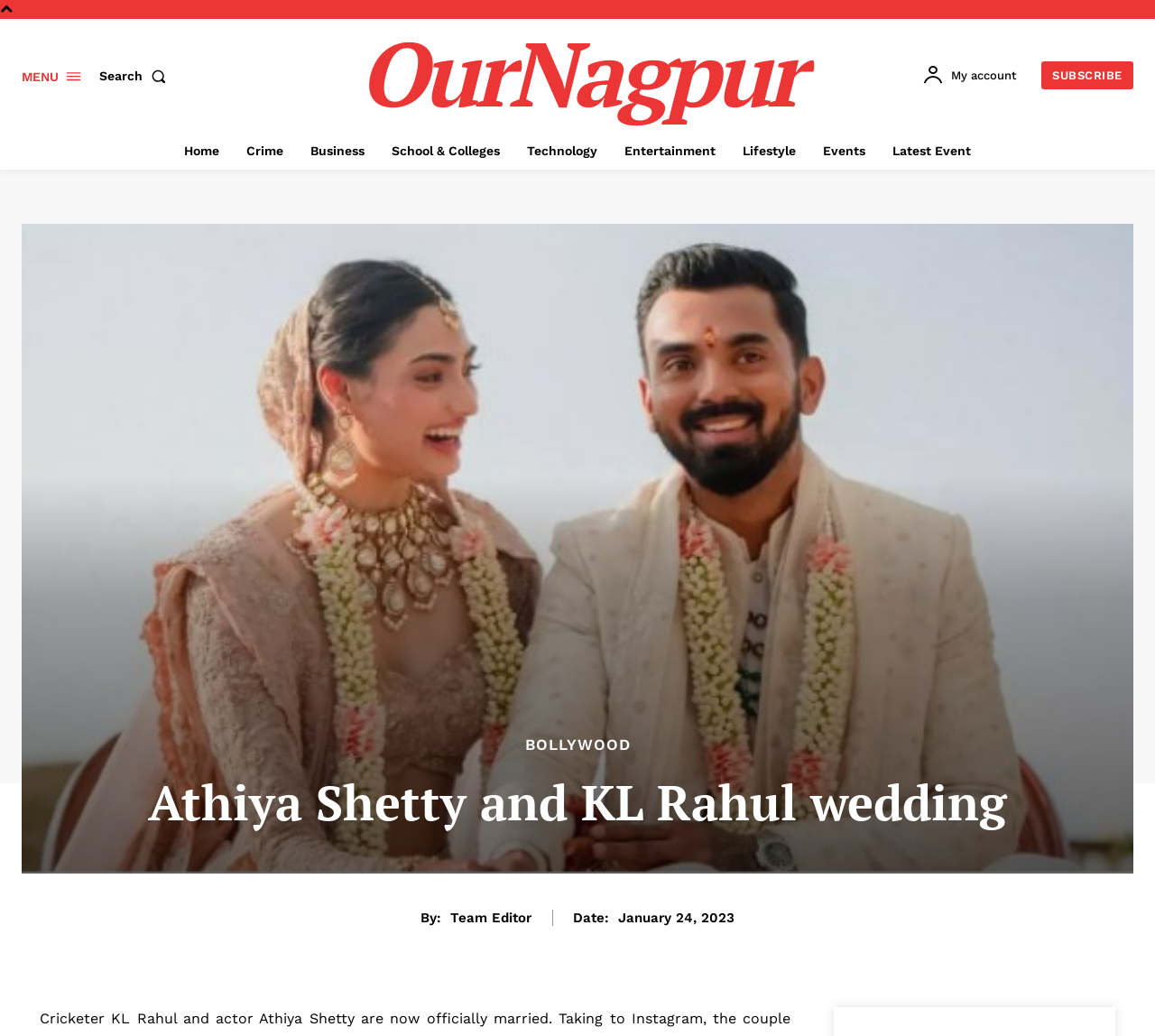Identify the bounding box coordinates for the UI element described as follows: School & Colleges. Use the format (top-left x, top-left y, bottom-right x, bottom-right y) and ensure all values are floating point numbers between 0 and 1.

[0.331, 0.127, 0.441, 0.164]